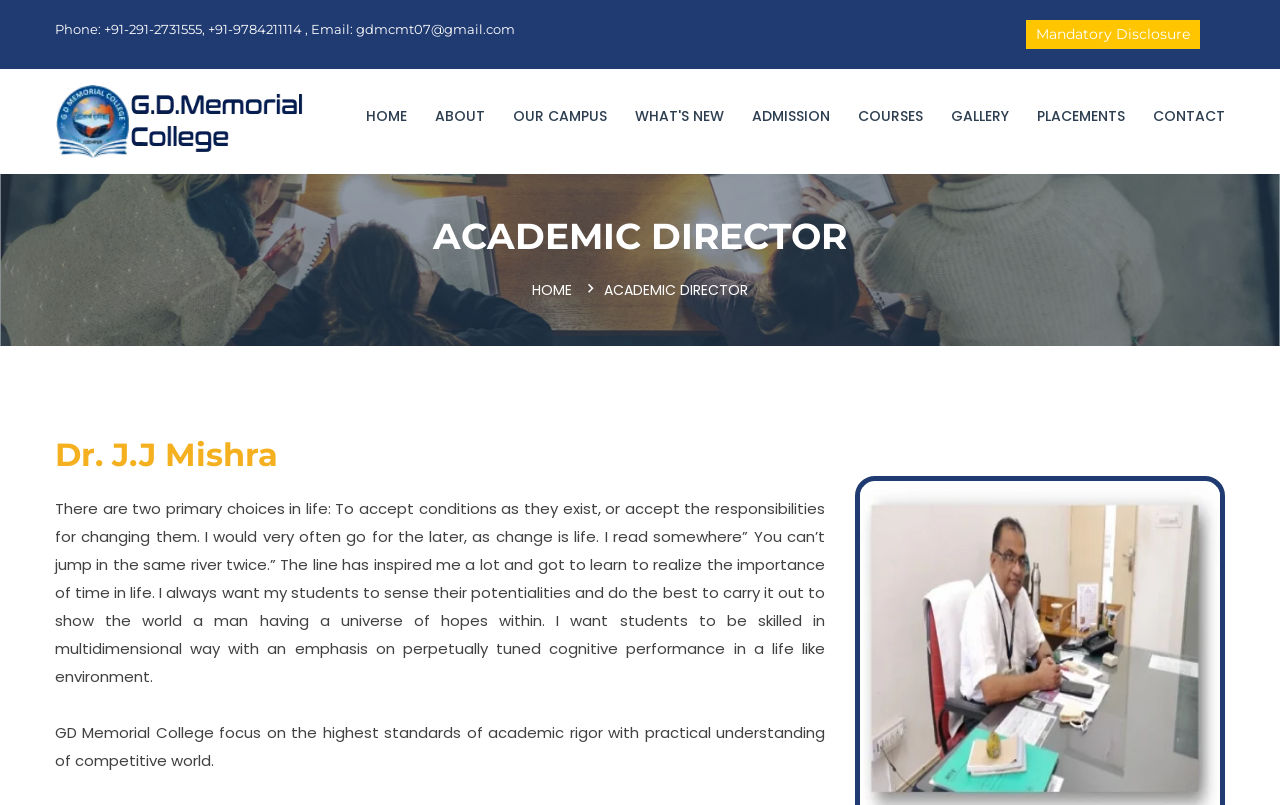What is the phone number of the college?
Please answer the question as detailed as possible.

The phone number of the college can be found in the static text element at the top of the page, which reads 'Phone: +91-291-2731555, +91-9784211114, Email: gdmcmt07@gmail.com'.